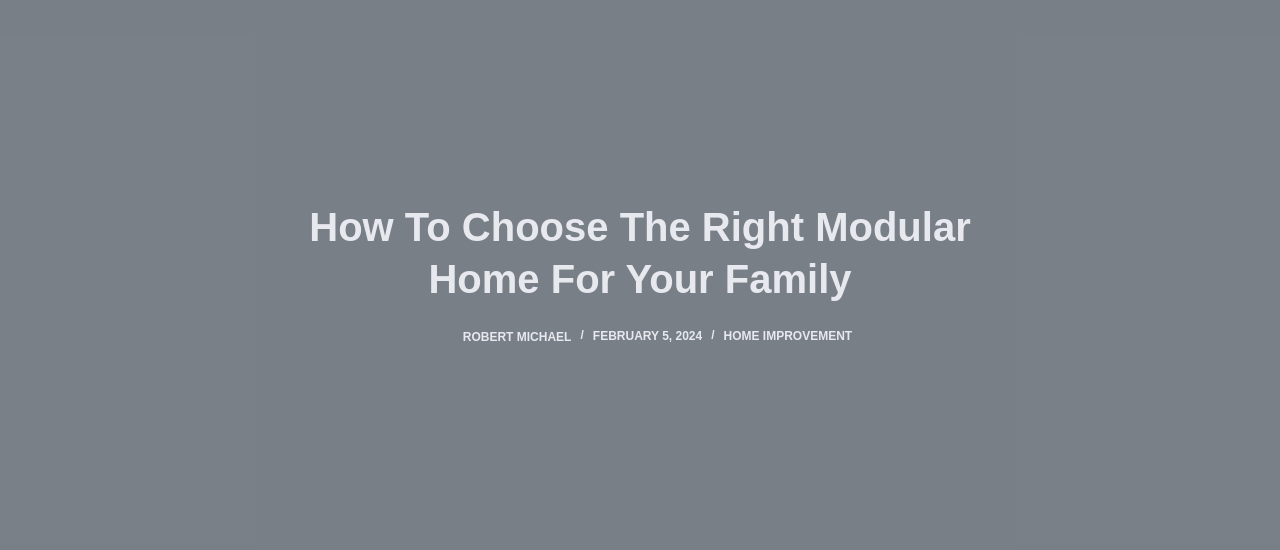Detail all significant aspects of the image you see.

The image features a sleek and modern design, serving as the header for an article titled "How To Choose The Right Modular Home For Your Family." This engaging piece is authored by Robert Michael and is part of a series on home improvement topics. The background is subtly shaded, enhancing the white text that stands out prominently. Below the main title, additional information includes the publication date, February 5, 2024, highlighted alongside the category of home improvement, emphasizing the informative nature of the content. The overall aesthetic is clean and contemporary, reflecting a professional approach to home design advice.